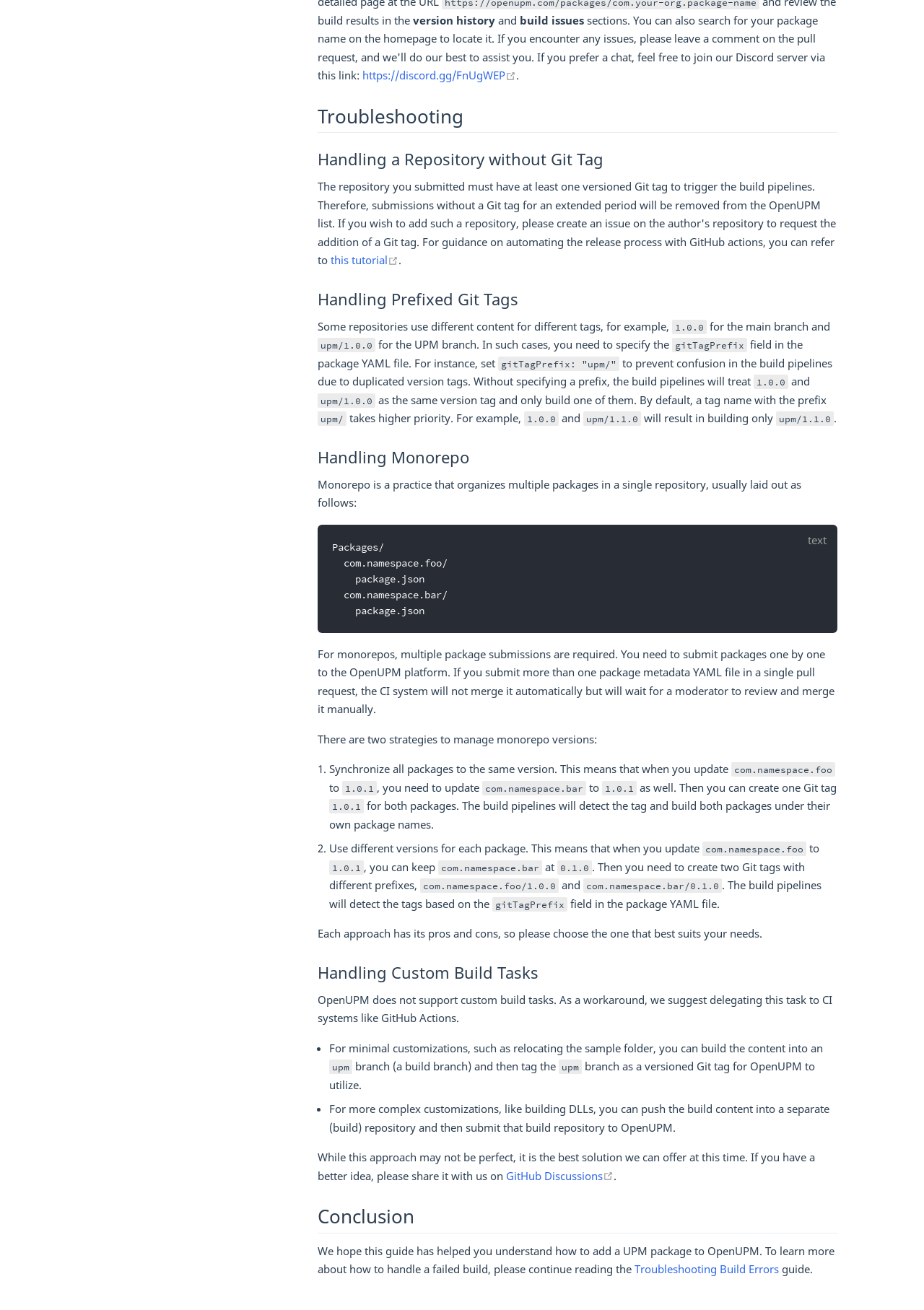Please identify the bounding box coordinates of the clickable area that will fulfill the following instruction: "click the link to Handling a Repository without Git Tag". The coordinates should be in the format of four float numbers between 0 and 1, i.e., [left, top, right, bottom].

[0.344, 0.114, 0.653, 0.13]